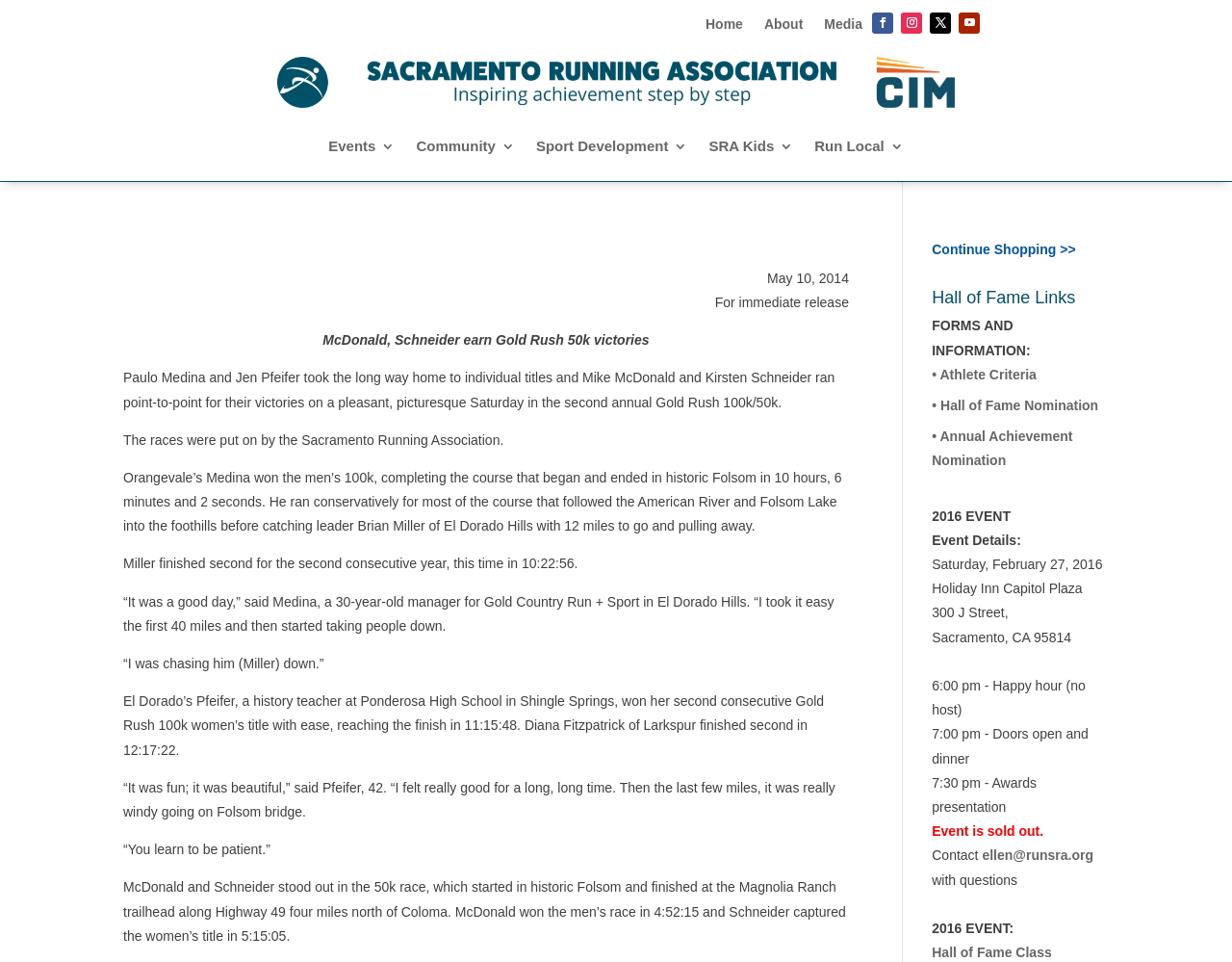Provide a one-word or one-phrase answer to the question:
Who won the men's 100k title?

Paulo Medina